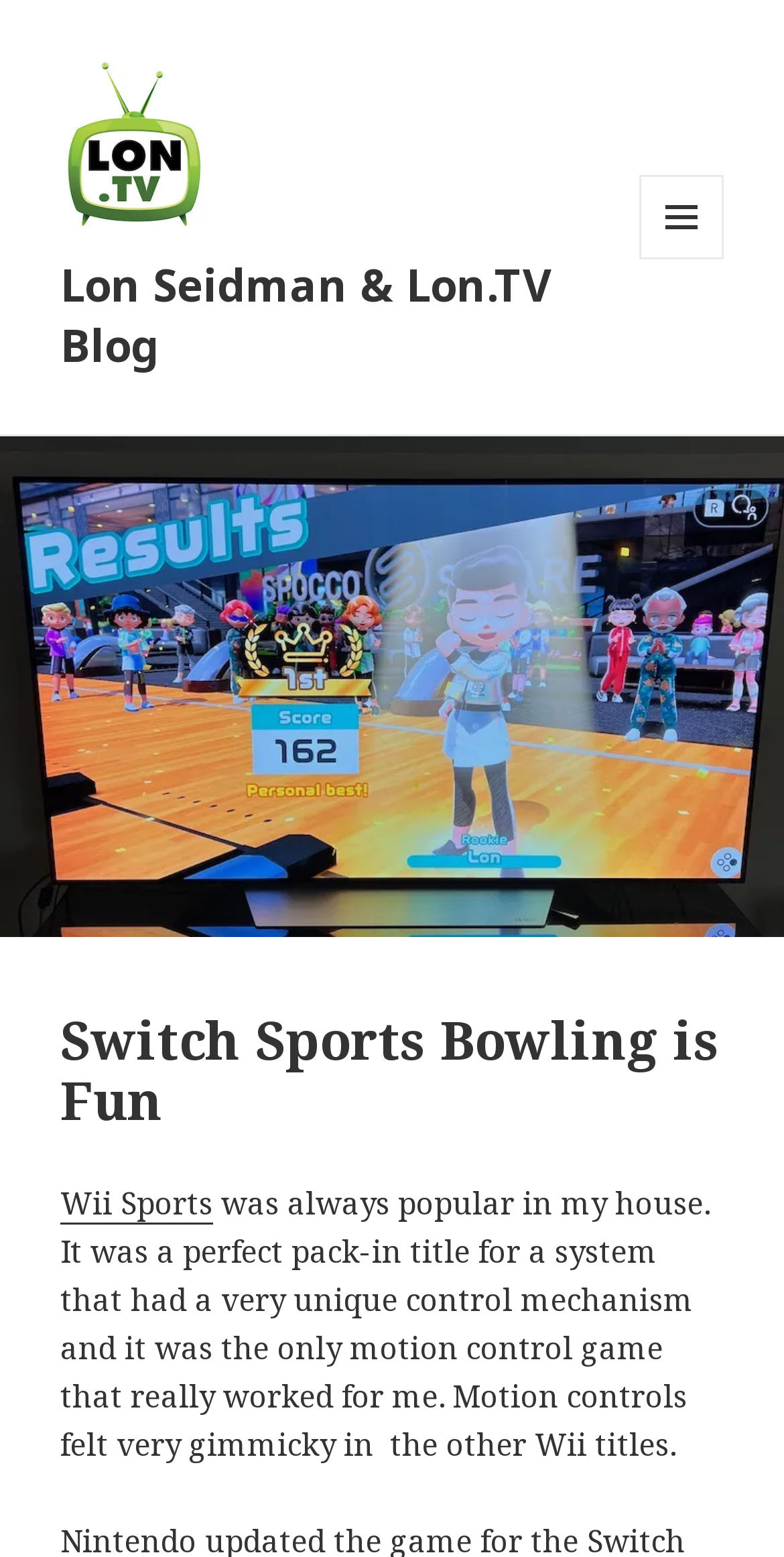Is the menu expanded?
Answer briefly with a single word or phrase based on the image.

No